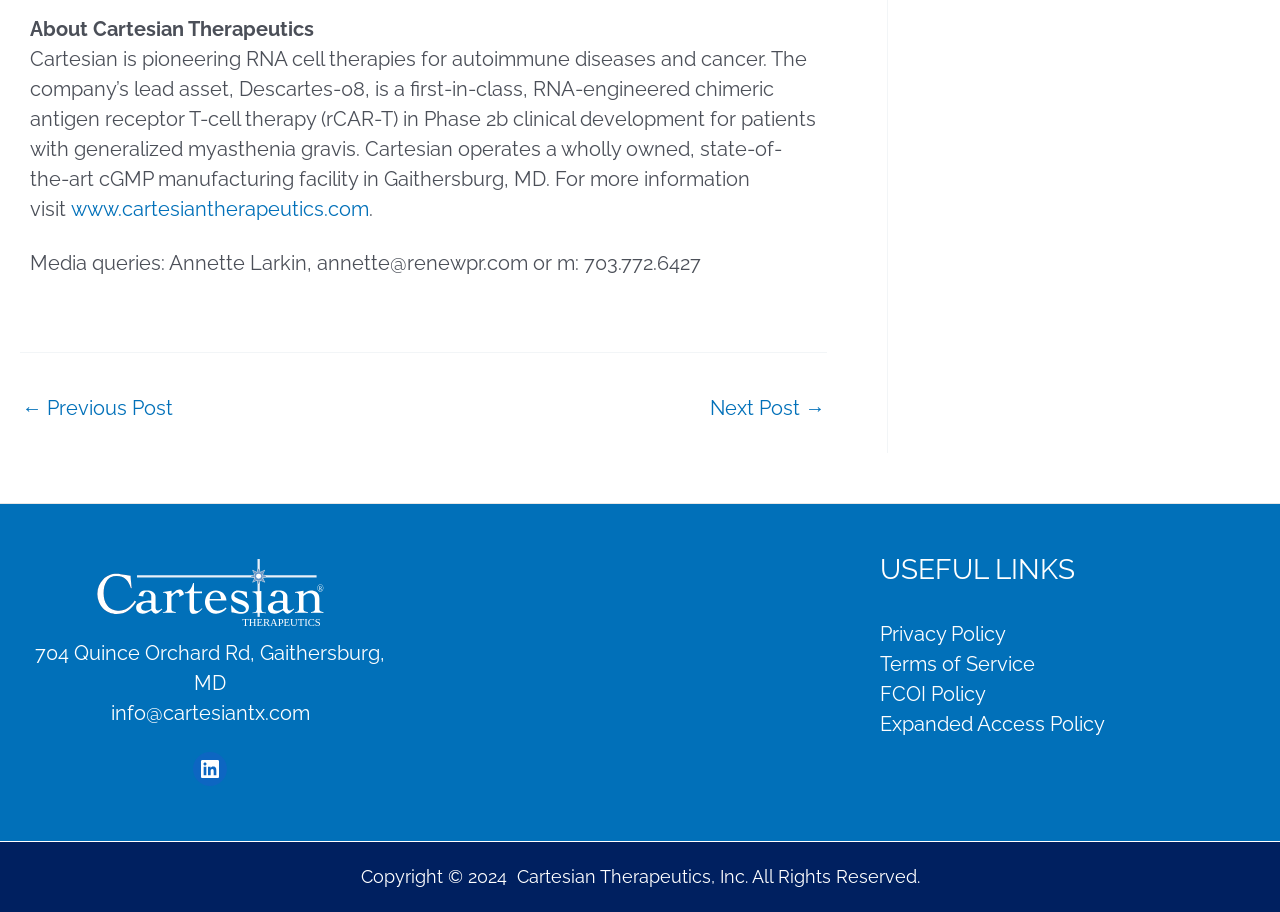What is Cartesian Therapeutics pioneering?
Please answer using one word or phrase, based on the screenshot.

RNA cell therapies